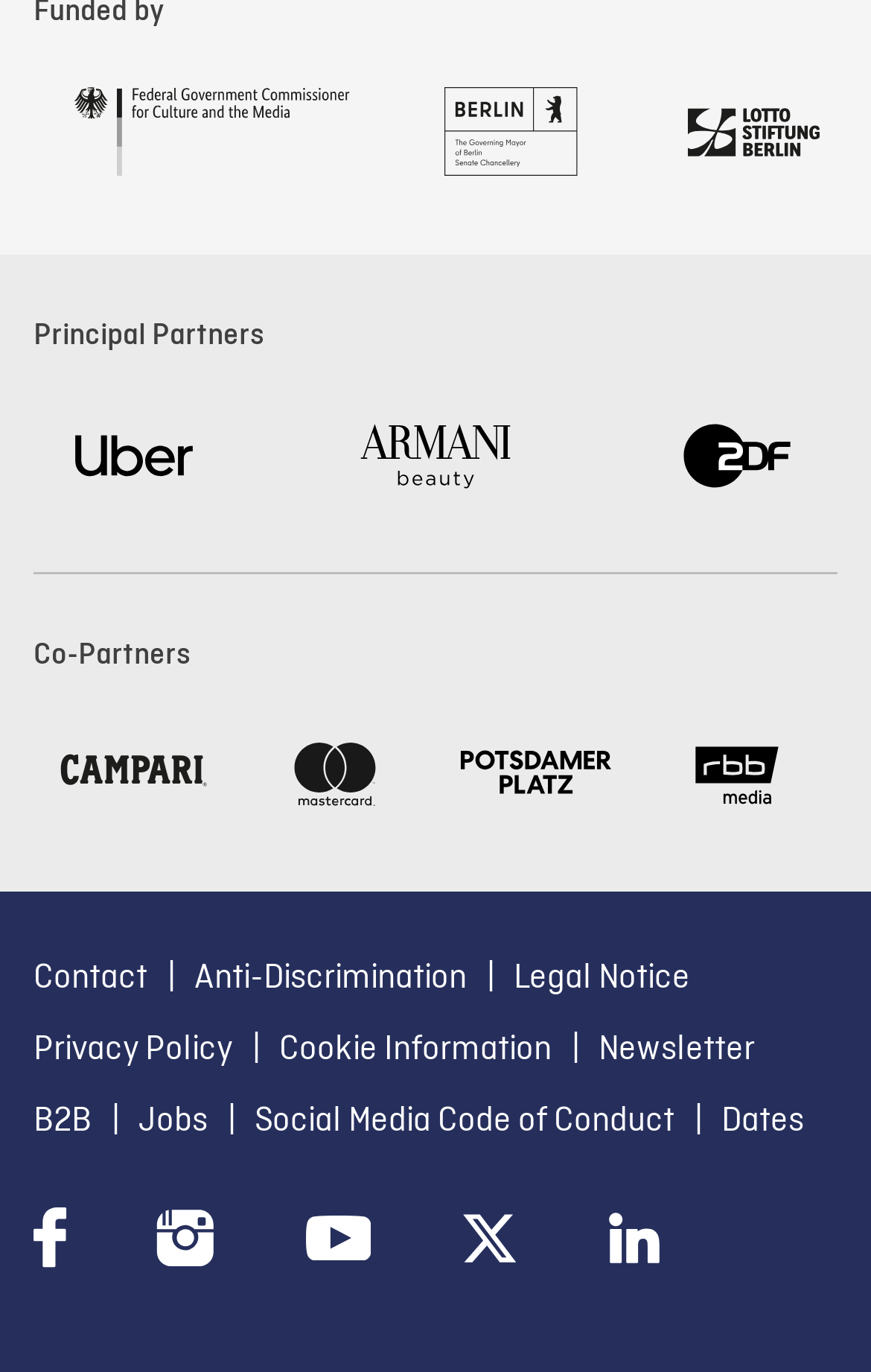Could you indicate the bounding box coordinates of the region to click in order to complete this instruction: "Follow us on Facebook".

[0.038, 0.879, 0.077, 0.924]